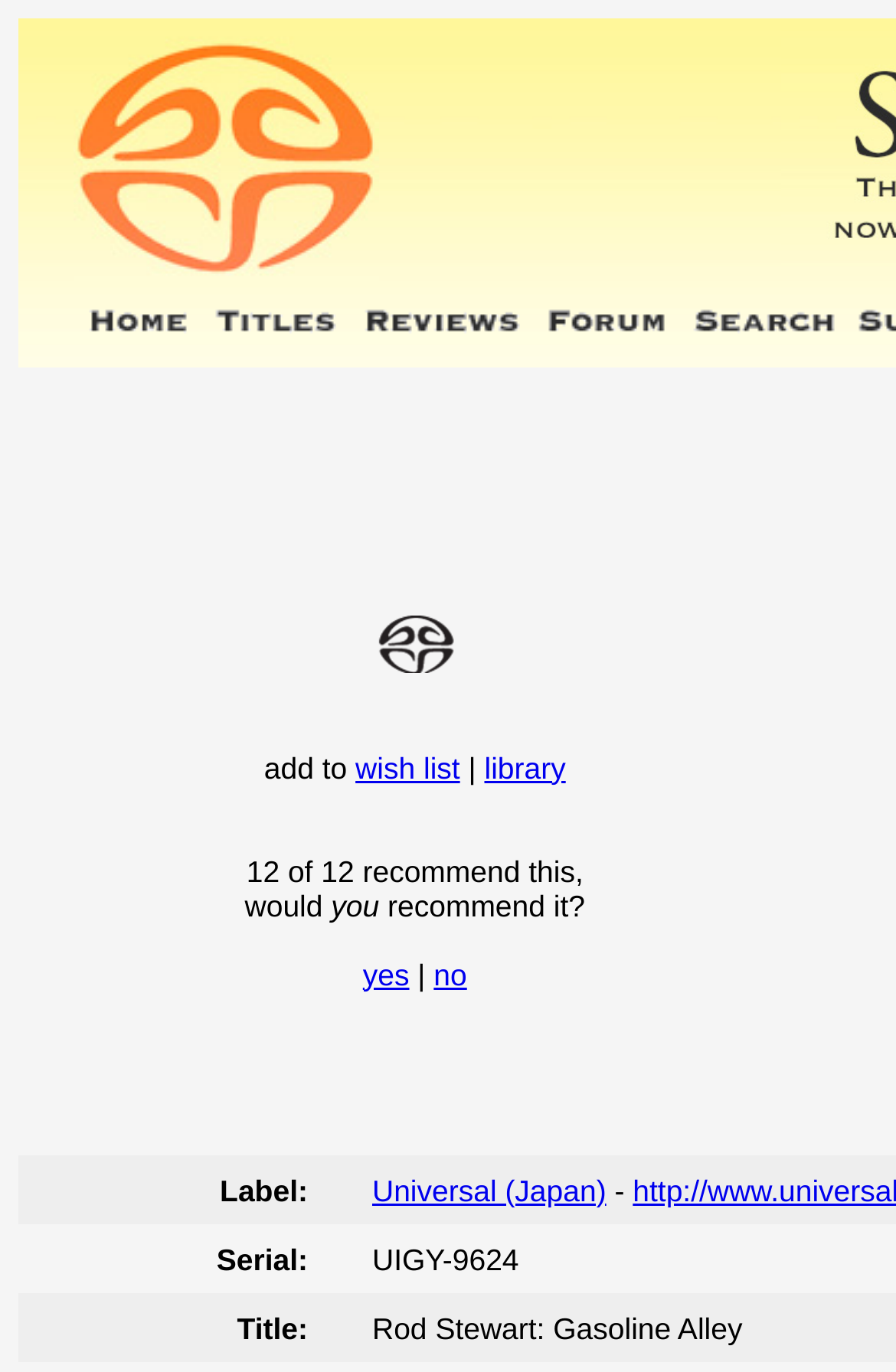Explain the webpage in detail.

The webpage appears to be a detailed listing of a specific SA-CD title, "Rod Stewart: Gasoline Alley". At the top, there is a prominent image of the SACD logo, accompanied by a series of smaller images and links arranged horizontally, likely representing different categories or options.

Below this section, there is a table with multiple rows, each containing a label and corresponding information. The first row has a label "add to wish list | library" with an image and links to add to a wishlist or library, as well as a rating system with options to recommend the title. The subsequent rows have labels "Label:", "Serial:", and "Title:", each with corresponding text or links providing information about the SA-CD title.

The layout is organized, with clear divisions between sections and a consistent use of spacing and alignment to make the content easy to read. There are a total of 5 images on the page, including the SACD logo and the smaller images accompanying the links.